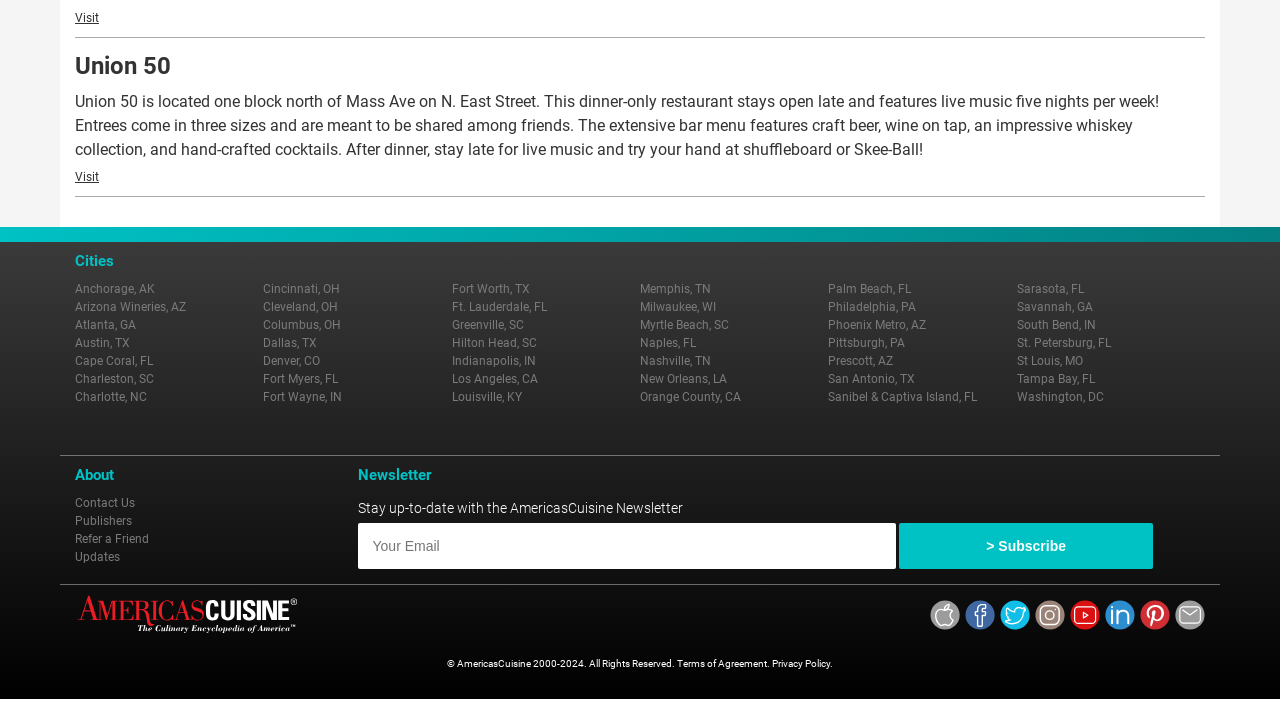From the webpage screenshot, predict the bounding box coordinates (top-left x, top-left y, bottom-right x, bottom-right y) for the UI element described here: Sanibel & Captiva Island, FL

[0.647, 0.549, 0.764, 0.569]